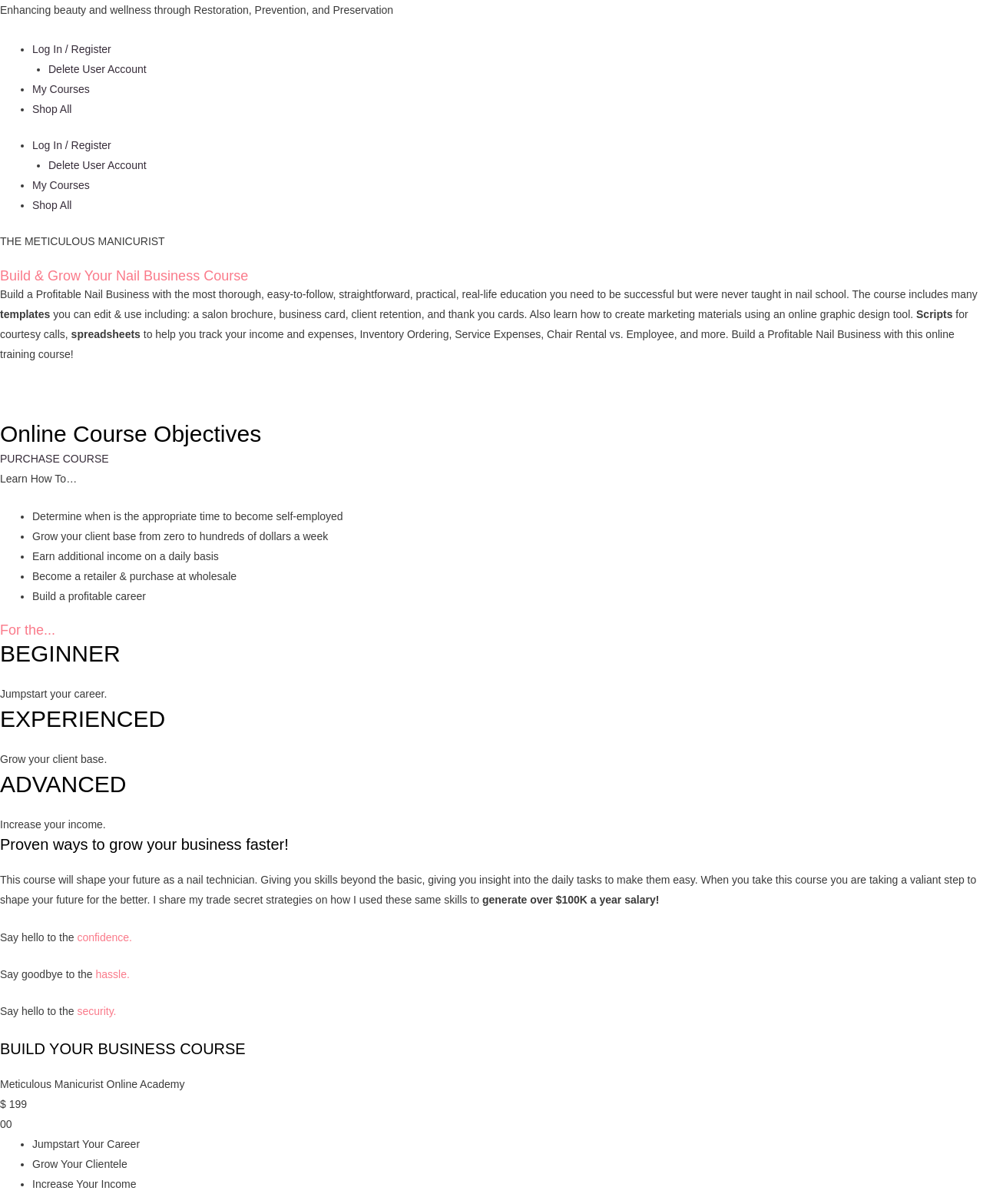Bounding box coordinates should be in the format (top-left x, top-left y, bottom-right x, bottom-right y) and all values should be floating point numbers between 0 and 1. Determine the bounding box coordinate for the UI element described as: Delete User Account

[0.049, 0.052, 0.149, 0.062]